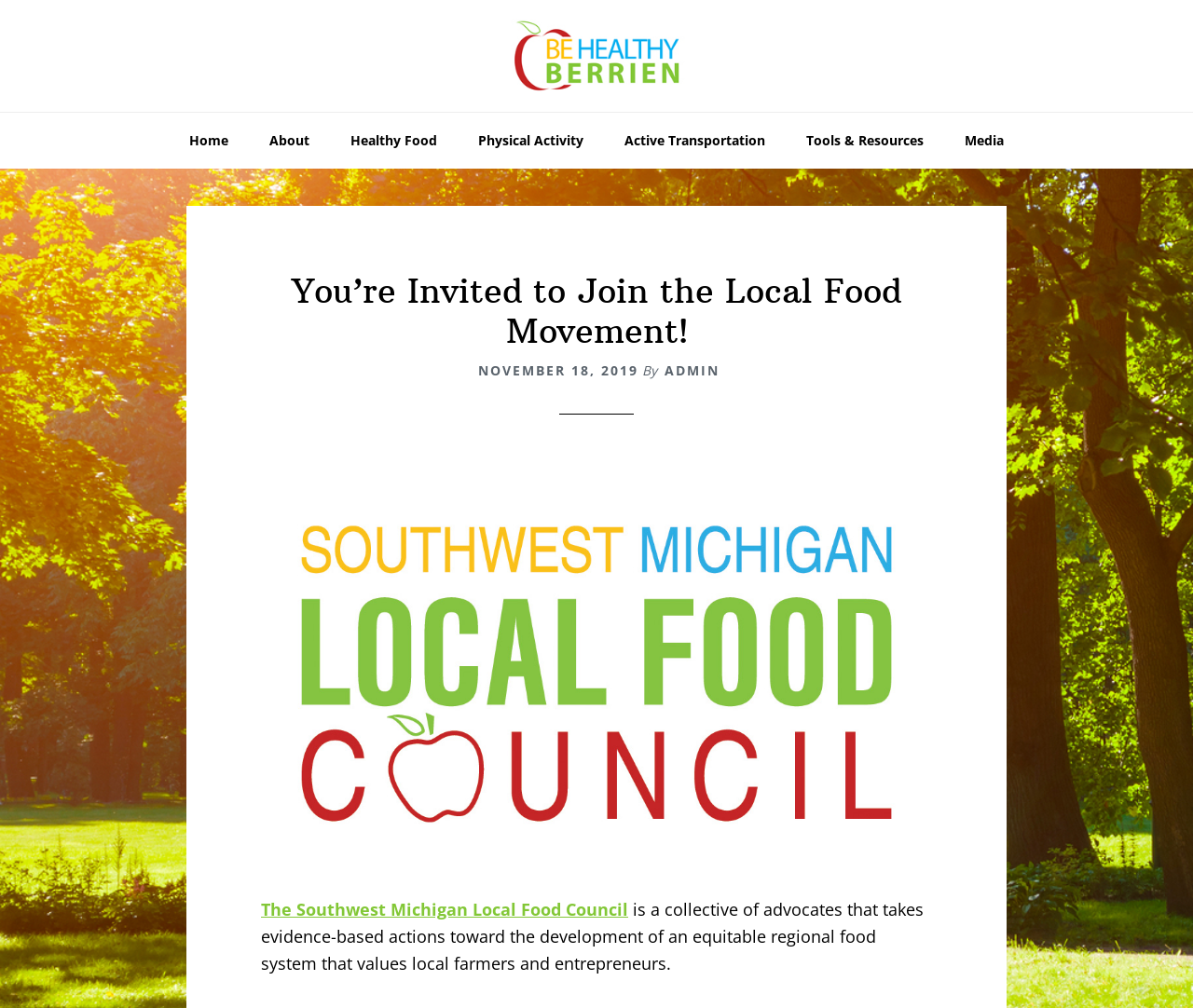From the given element description: "Tools & Resources", find the bounding box for the UI element. Provide the coordinates as four float numbers between 0 and 1, in the order [left, top, right, bottom].

[0.66, 0.112, 0.79, 0.167]